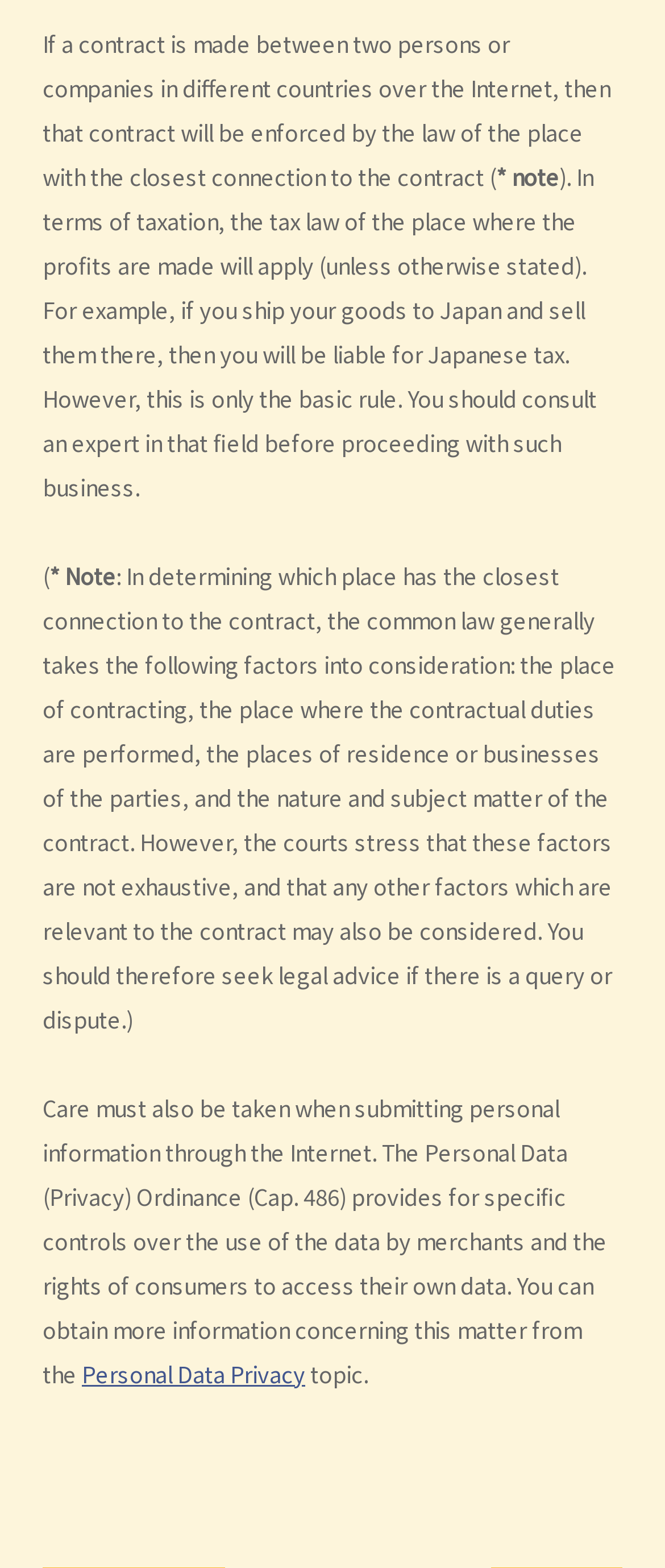What is the ordinance that provides for specific controls over the use of personal data by merchants?
Answer the question with just one word or phrase using the image.

Personal Data (Privacy) Ordinance